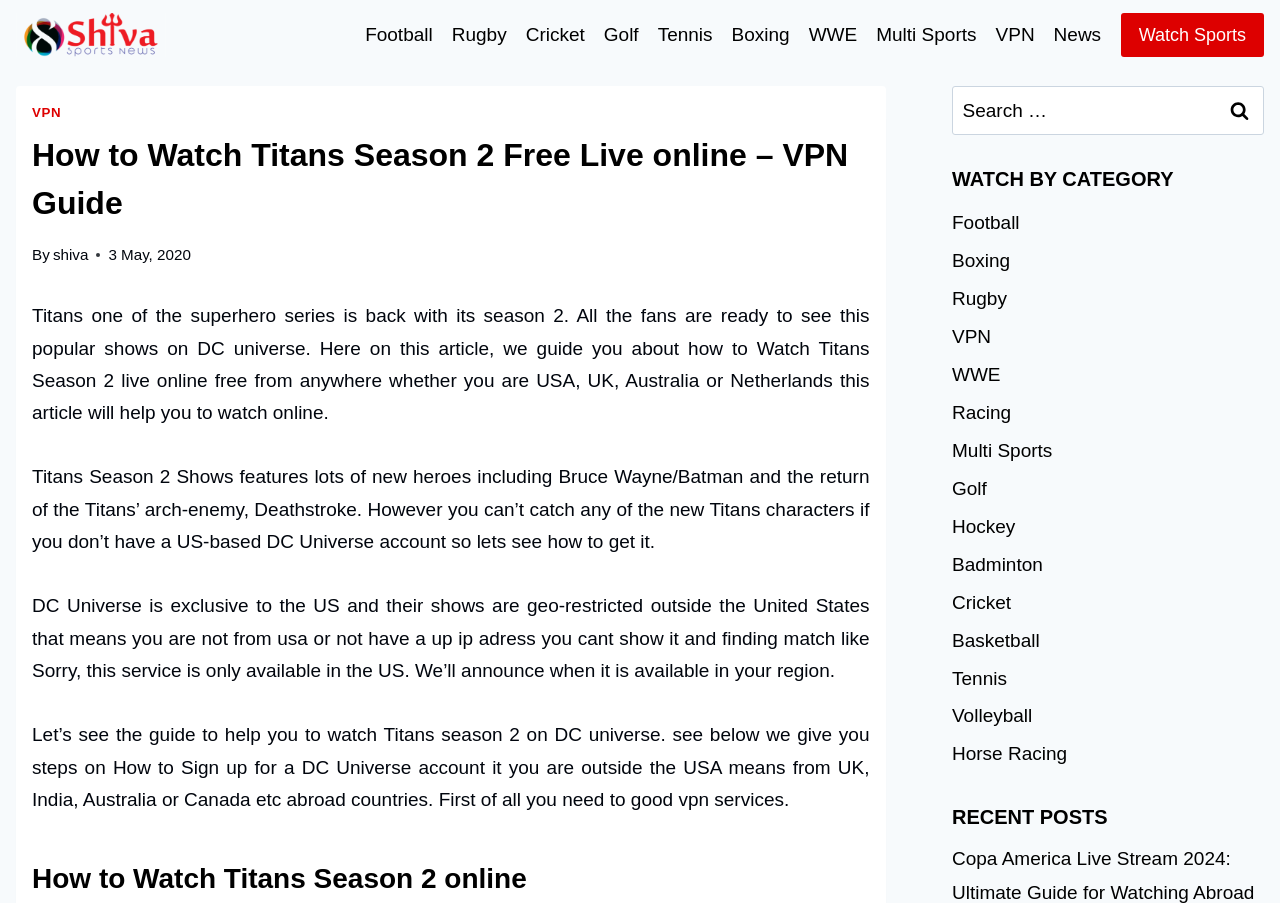Provide a brief response using a word or short phrase to this question:
What is the date of the article?

3 May, 2020